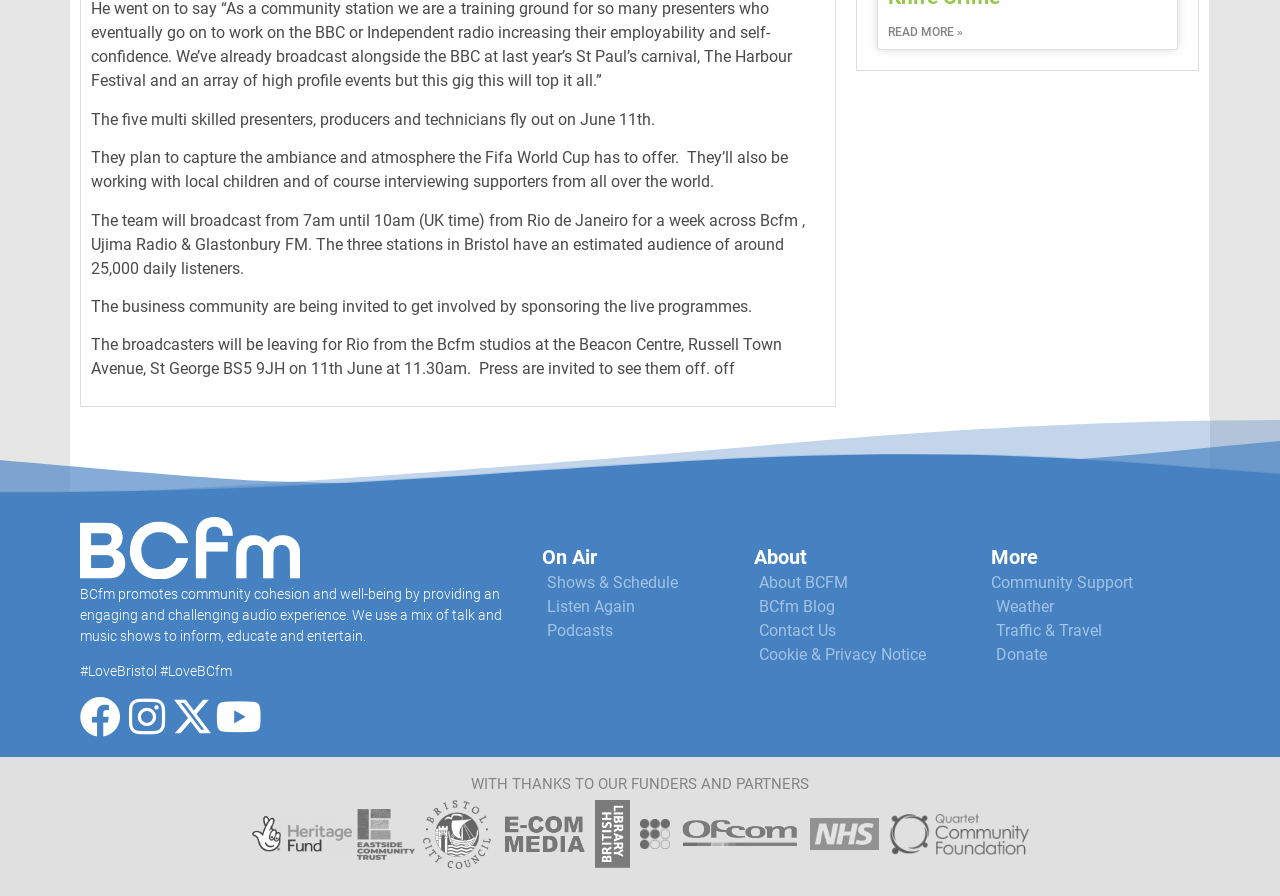Please identify the bounding box coordinates of the clickable area that will allow you to execute the instruction: "Visit Facebook page".

[0.062, 0.777, 0.095, 0.823]